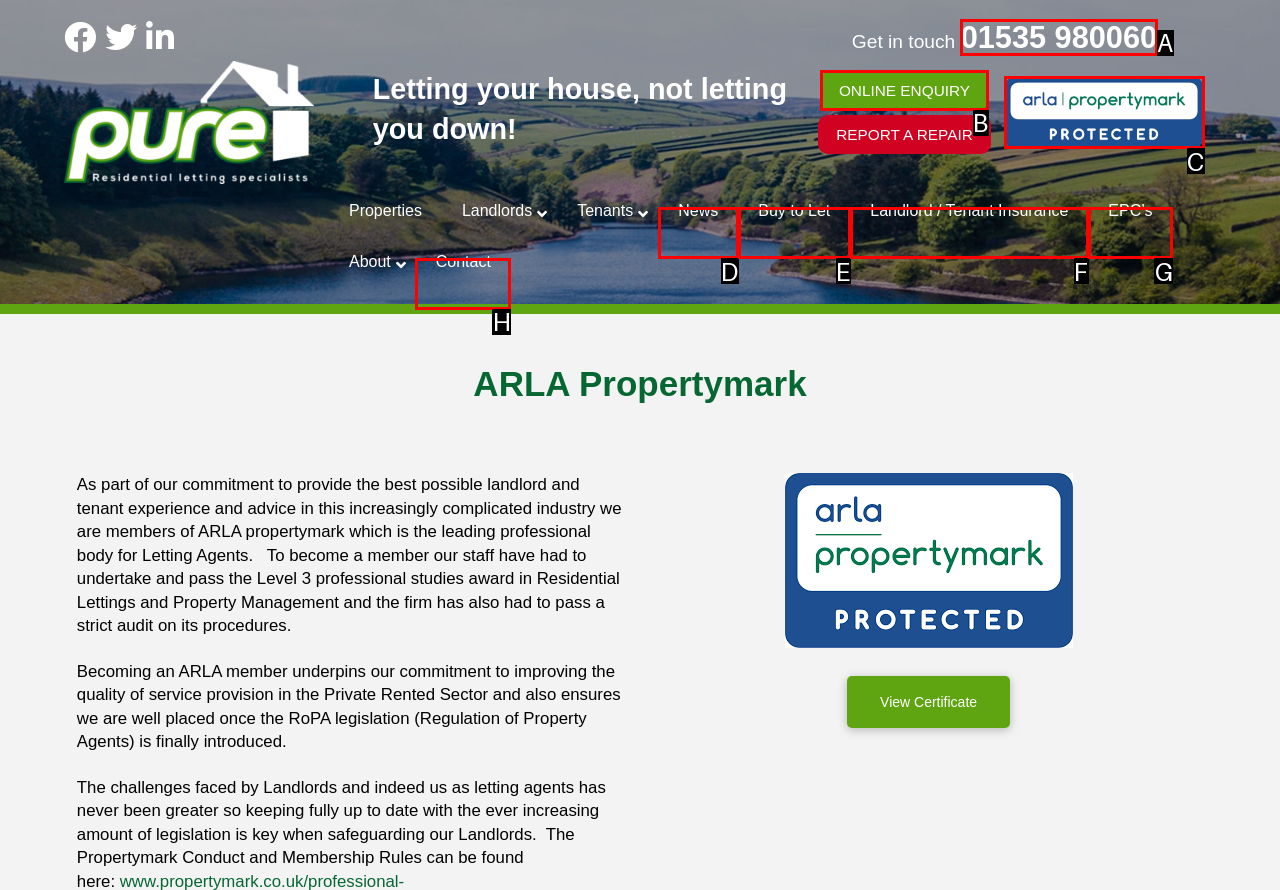Pick the right letter to click to achieve the task: Click the phone number to call
Answer with the letter of the correct option directly.

A